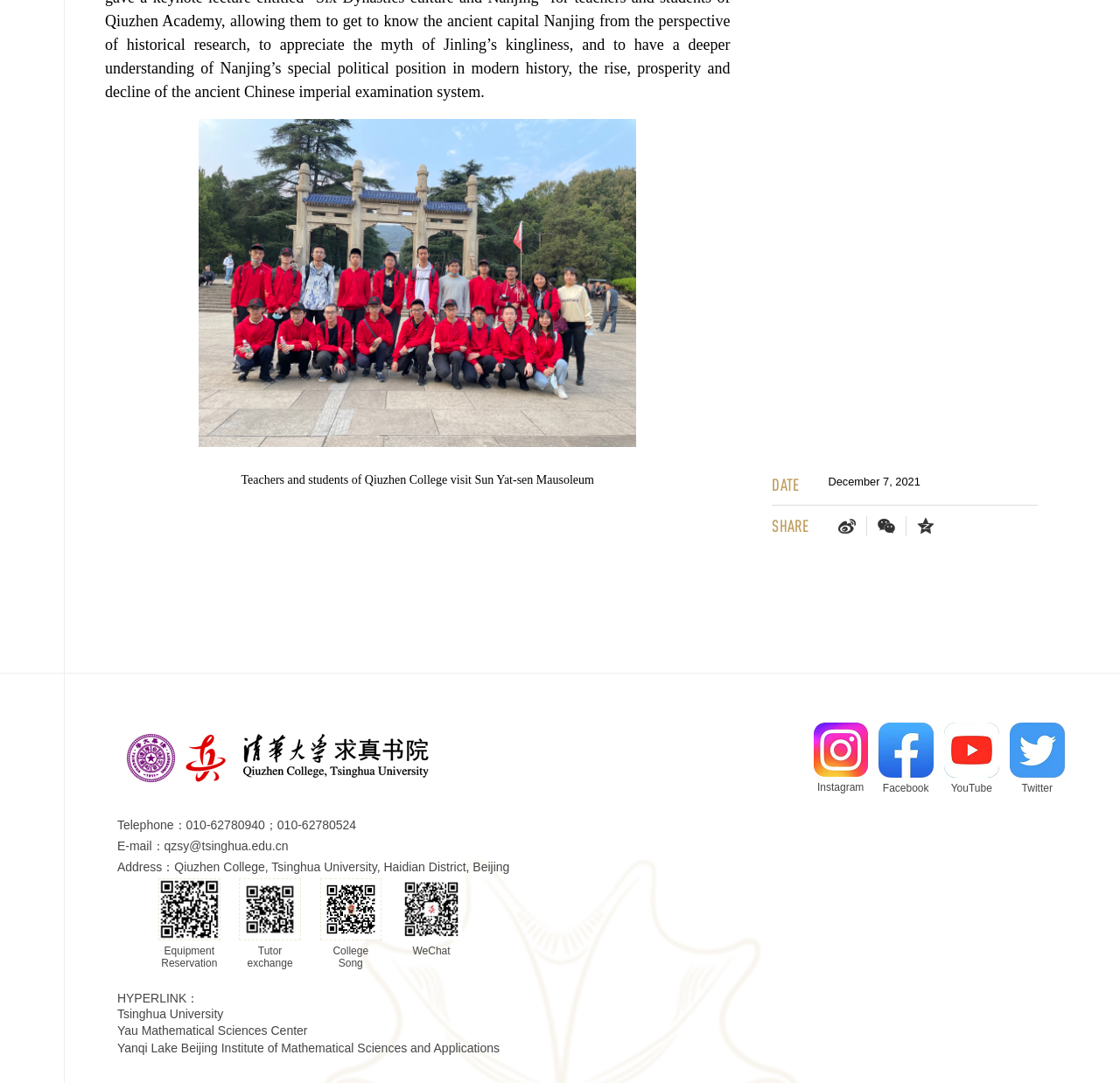Kindly determine the bounding box coordinates of the area that needs to be clicked to fulfill this instruction: "Contact the college via telephone".

[0.105, 0.756, 0.318, 0.769]